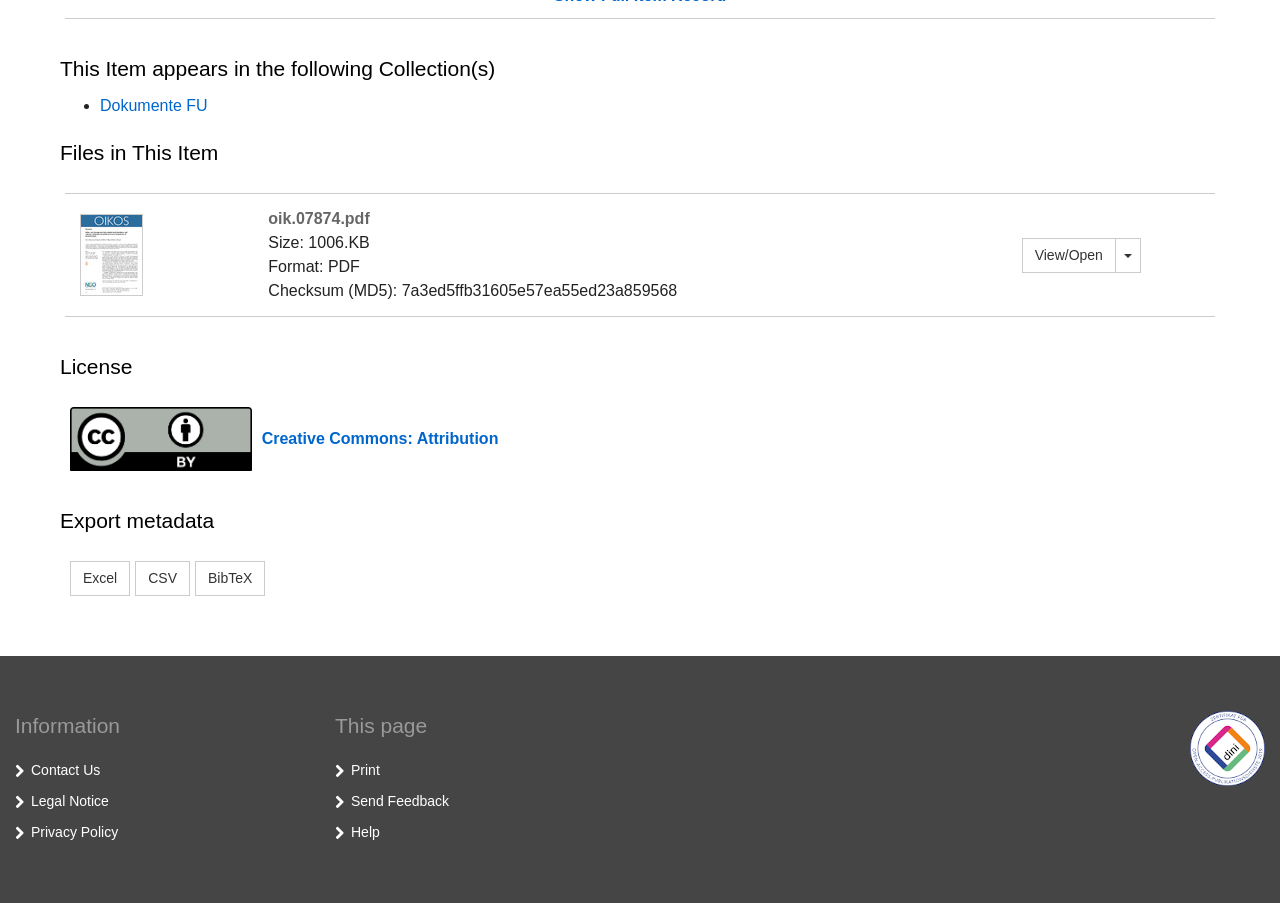Identify the bounding box coordinates necessary to click and complete the given instruction: "View the Creative Commons license".

[0.055, 0.475, 0.197, 0.494]